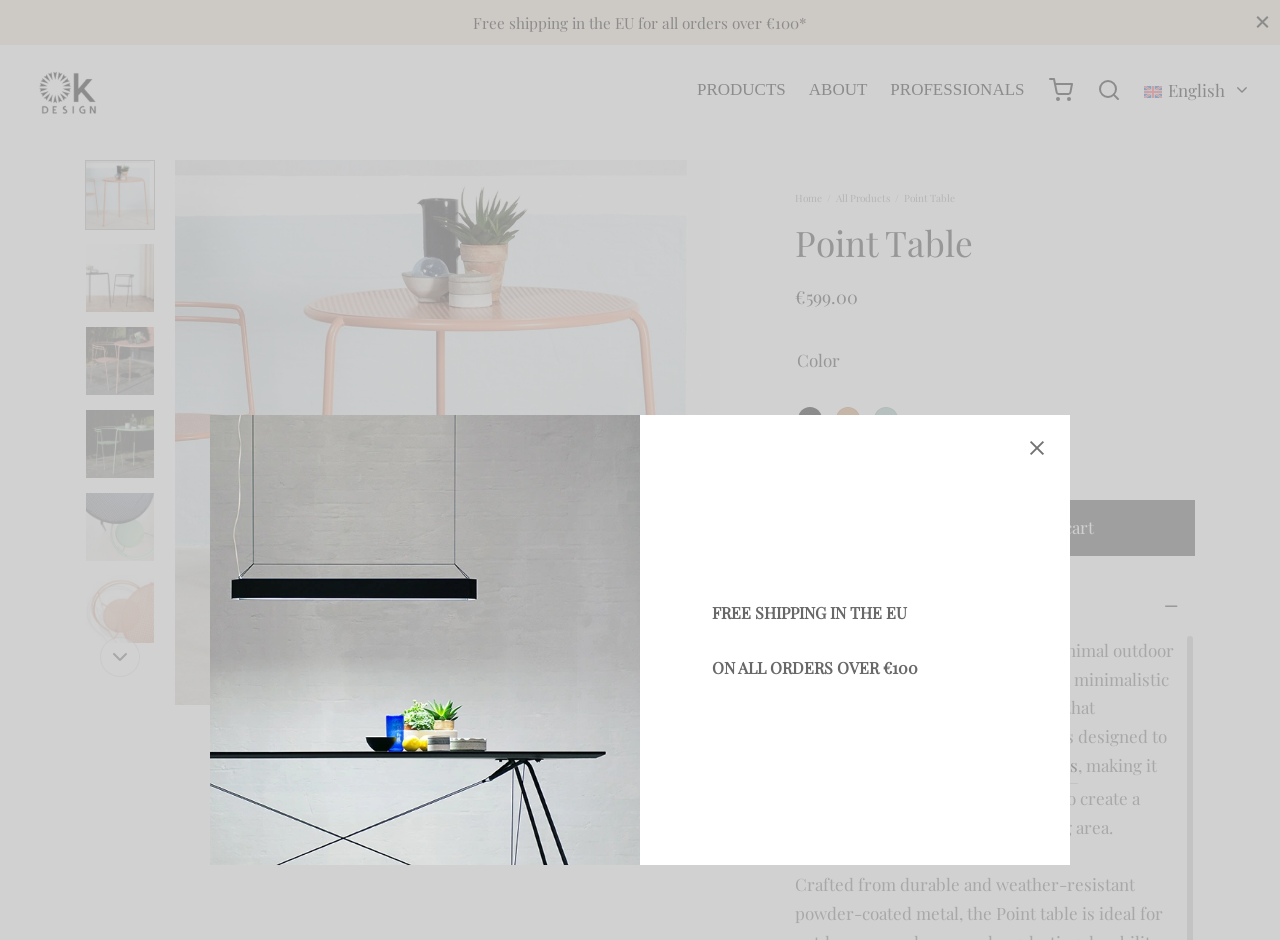What is the price of the Point Table?
Carefully examine the image and provide a detailed answer to the question.

I found the price of the Point Table by looking at the product information section, where it is displayed as '€599.00'.